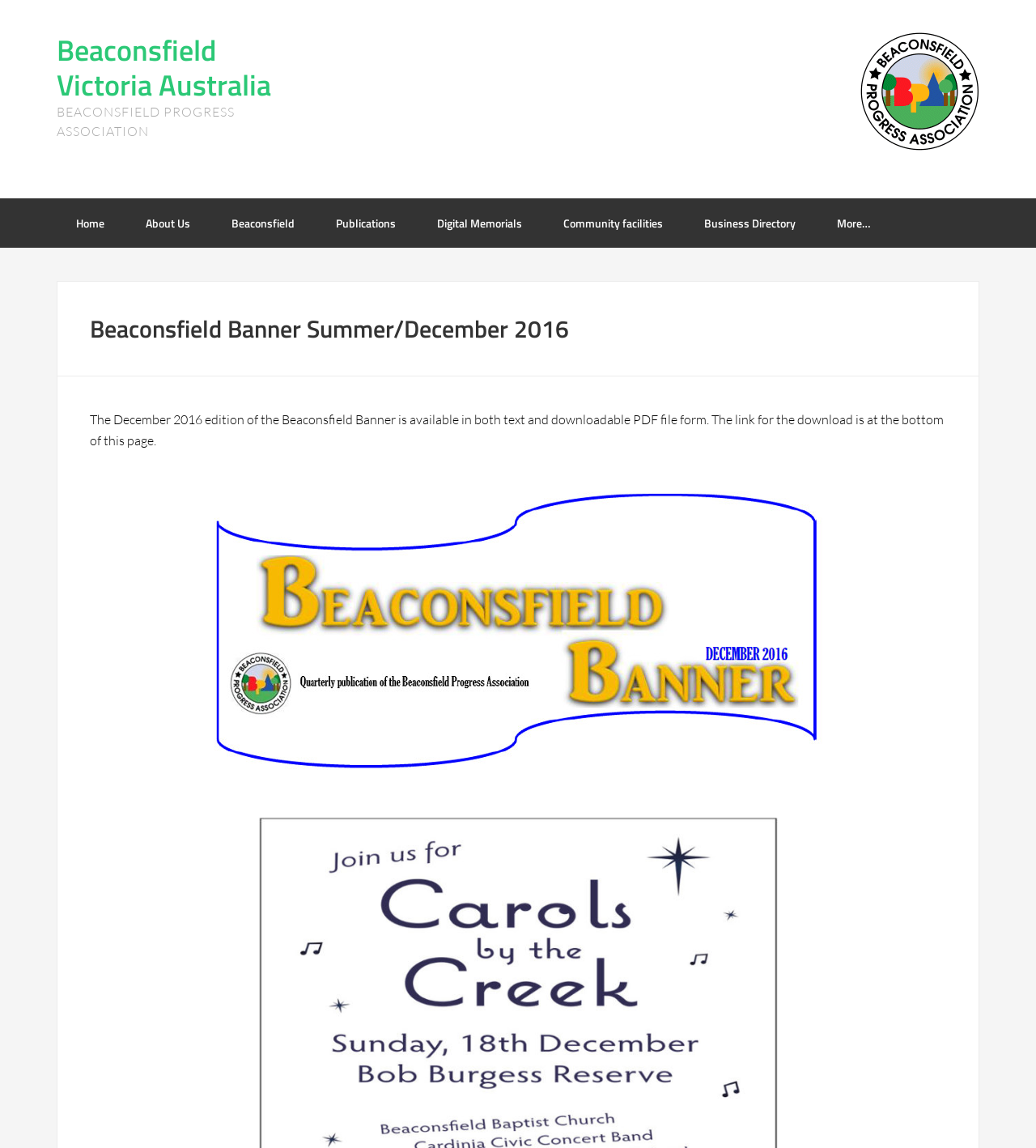Determine the coordinates of the bounding box for the clickable area needed to execute this instruction: "View the 'Beaconsfield Banner Summer/December 2016' header".

[0.087, 0.274, 0.913, 0.299]